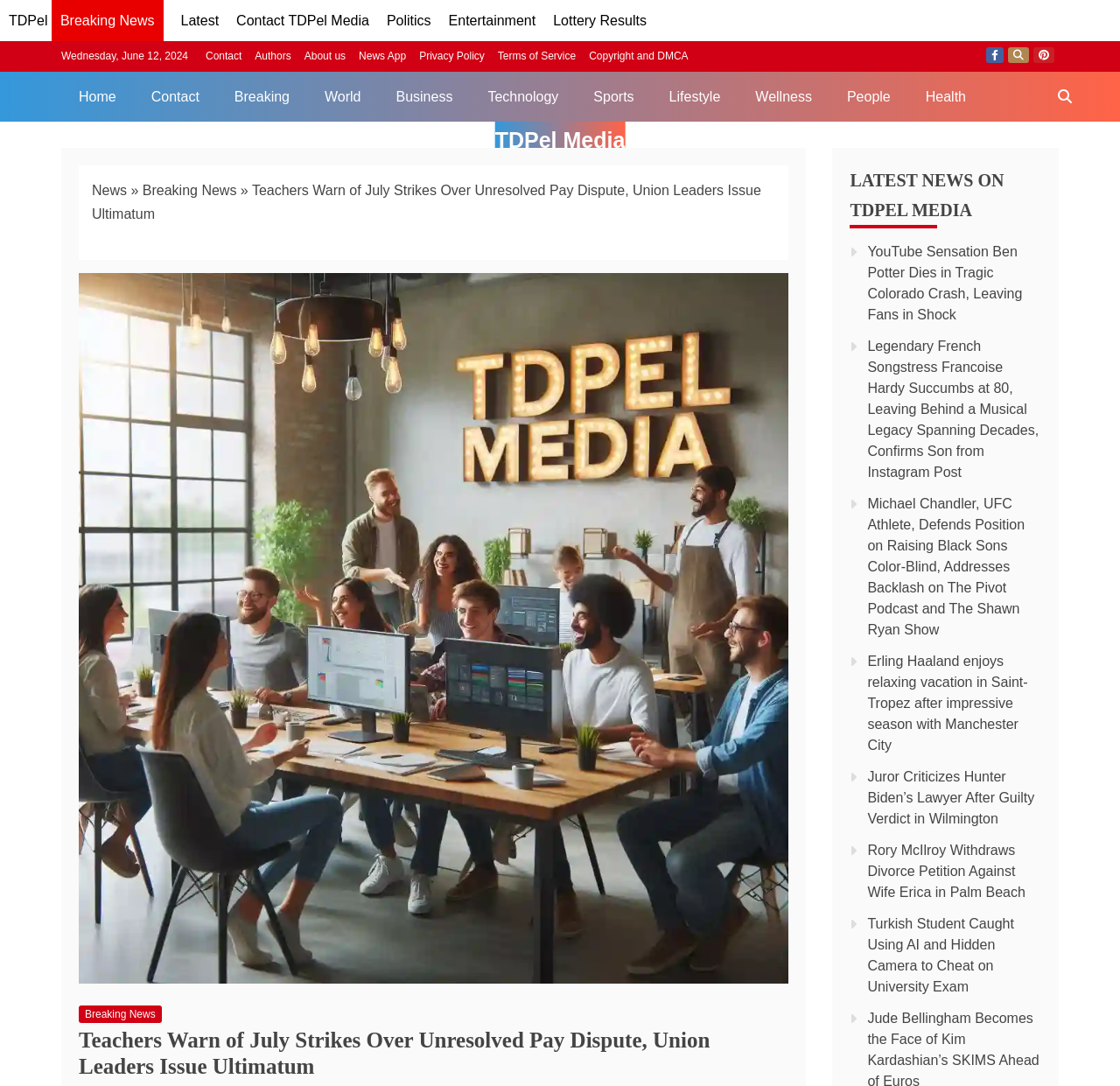Describe all the key features of the webpage in detail.

This webpage appears to be a news article page from TDPel Media. At the top, there is a navigation bar with links to various sections such as "Home", "Contact", "Breaking", "World", "Business", and more. Below the navigation bar, there is a section with links to social media platforms like Facebook, Twitter, and Pinterest.

On the left side of the page, there is a column with links to different news categories, including "Politics", "Entertainment", "Lottery Results", and more. Below this column, there is a section with links to "Contact TDPel Media", "Authors", "About us", and other related pages.

The main content of the page is divided into two sections. The top section has a heading "LATEST NEWS ON TDPEL MEDIA" and features a list of news article links with summaries, including "YouTube Sensation Ben Potter Dies in Tragic Colorado Crash", "Legendary French Songstress Francoise Hardy Succumbs at 80", and more. These links are arranged vertically, with the most recent news at the top.

Above the list of news articles, there is a large image related to the main news article, "Teachers Warn of July Strikes Over Unresolved Pay Dispute, Union Leaders Issue Ultimatum". The image takes up most of the width of the page and is positioned near the top. Below the image, there is a breadcrumb navigation section with links to "News" and "Breaking News".

At the very top of the page, there is a link to "TDPel" and a static text element displaying the current date, "Wednesday, June 12, 2024".